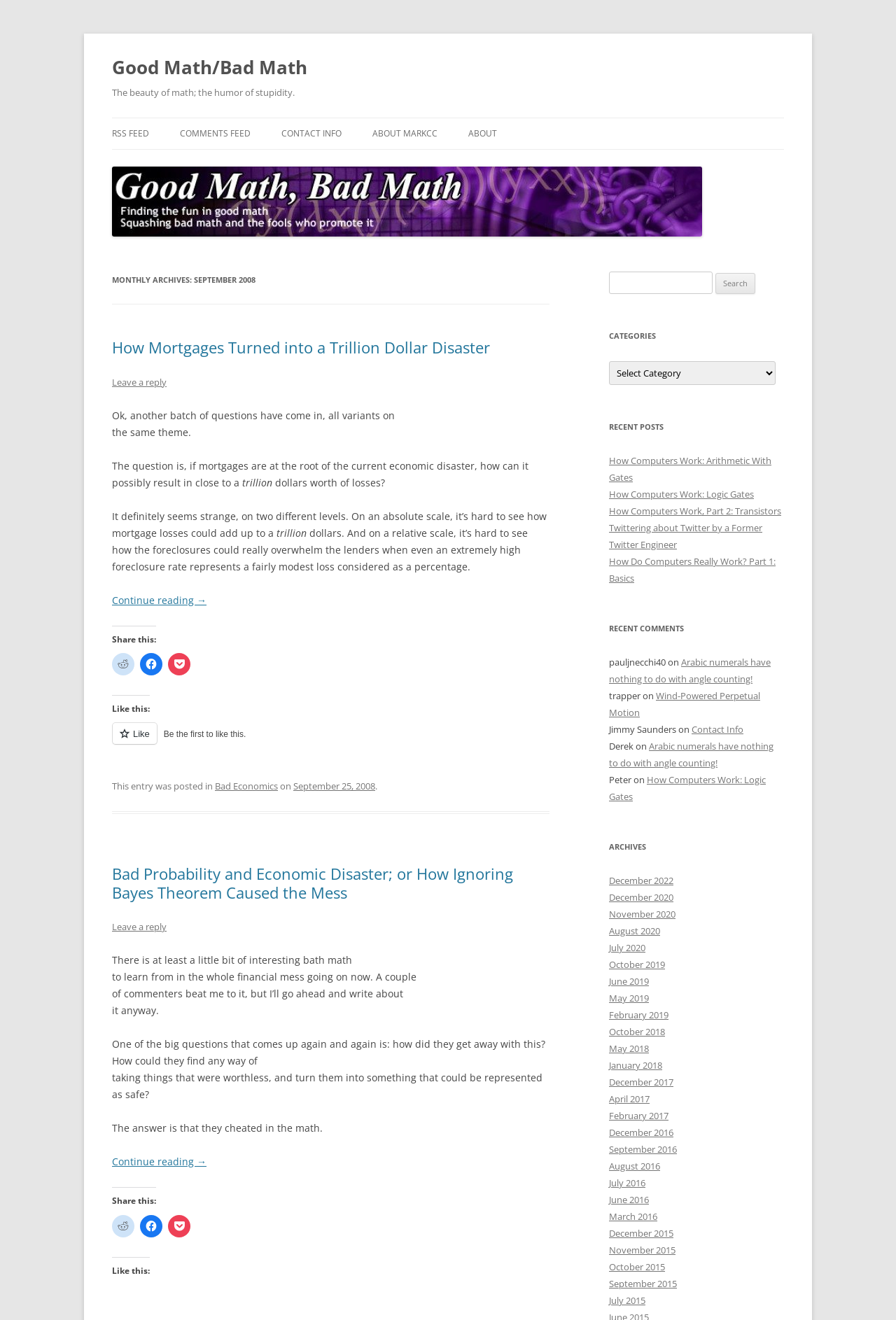Please find and report the primary heading text from the webpage.

Good Math/Bad Math